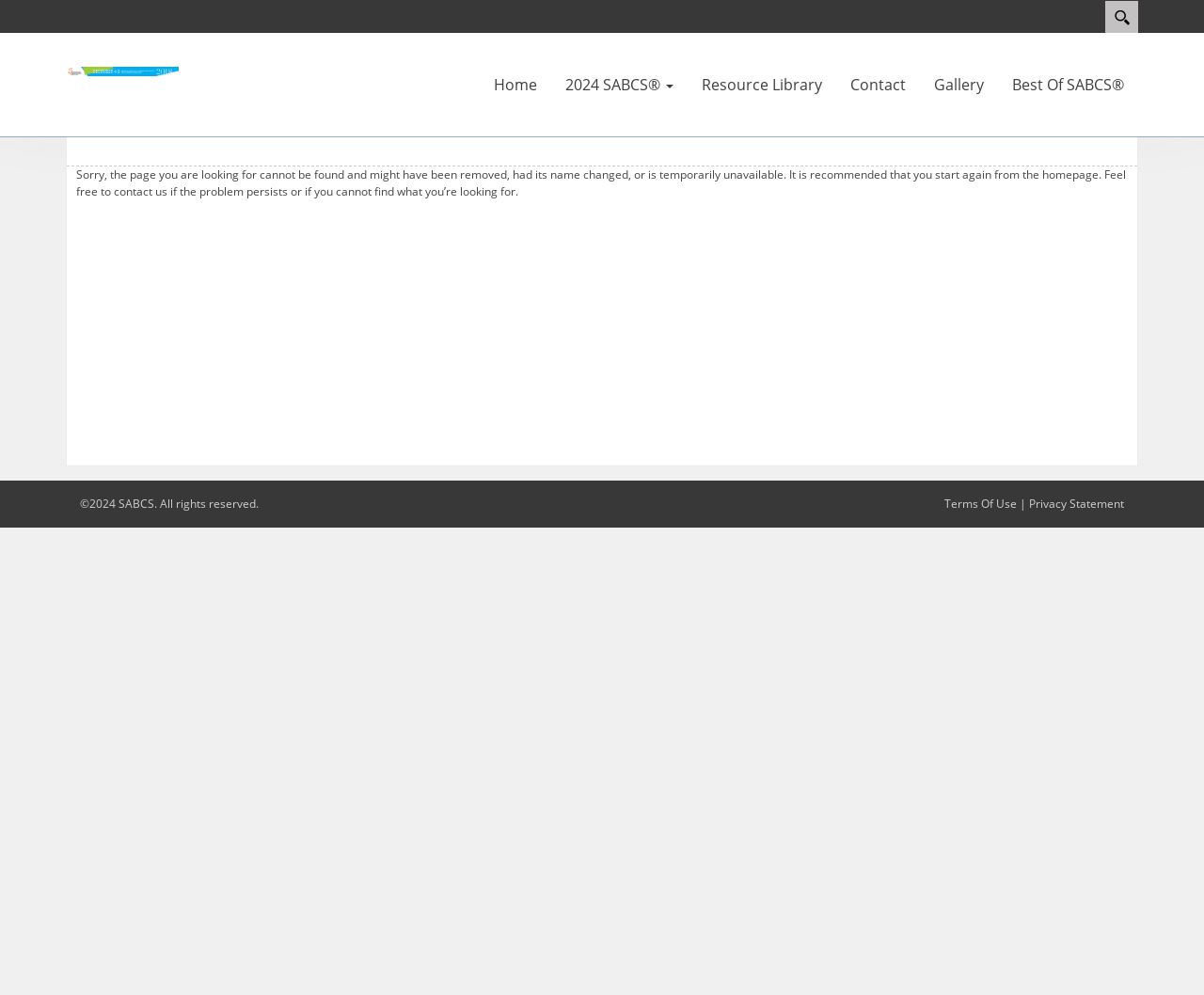Given the element description Home, predict the bounding box coordinates for the UI element in the webpage screenshot. The format should be (top-left x, top-left y, bottom-right x, bottom-right y), and the values should be between 0 and 1.

[0.398, 0.061, 0.458, 0.109]